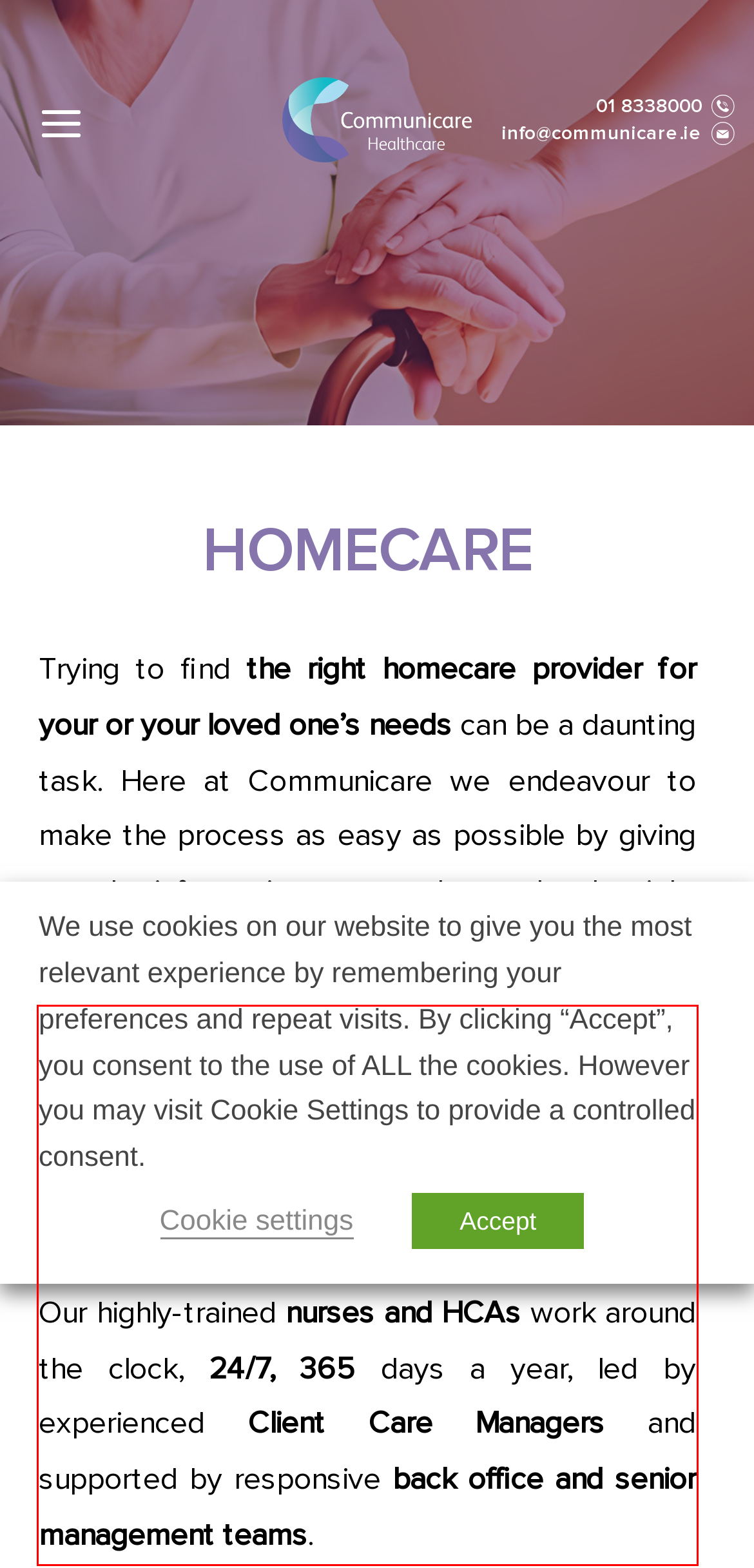Analyze the screenshot of the webpage that features a red bounding box and recognize the text content enclosed within this red bounding box.

Communicare’s Over 65s Homecare teams have been delivering person-centred community-based support to older people across Ireland since 2004, enabling these clients to live enriched, independent lives in their own homes. Our highly-trained nurses and HCAs work around the clock, 24/7, 365 days a year, led by experienced Client Care Managers and supported by responsive back office and senior management teams.